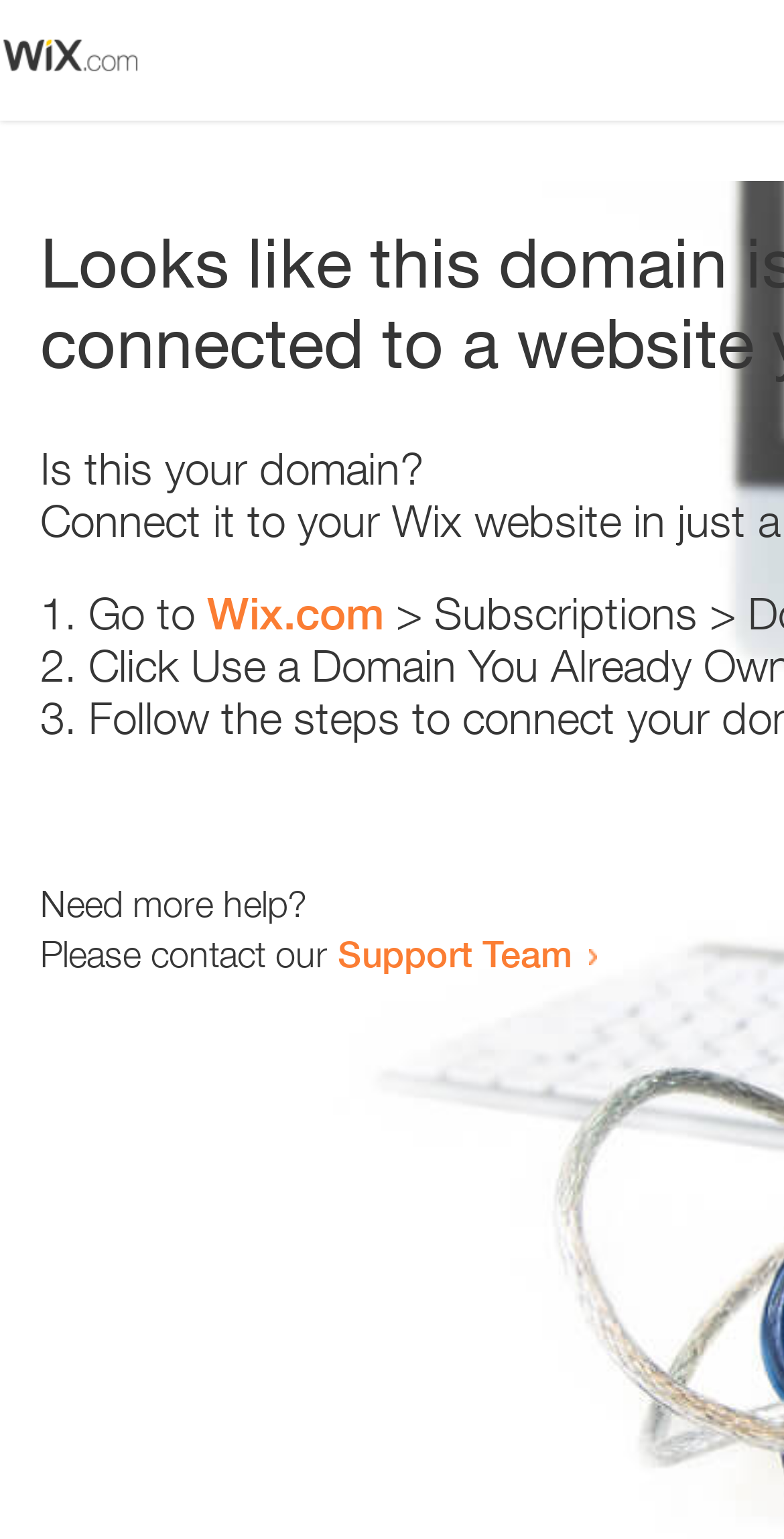What is the domain in question?
Based on the content of the image, thoroughly explain and answer the question.

The question 'Is this your domain?' is asked on the webpage, implying that the domain in question is the one being referred to.